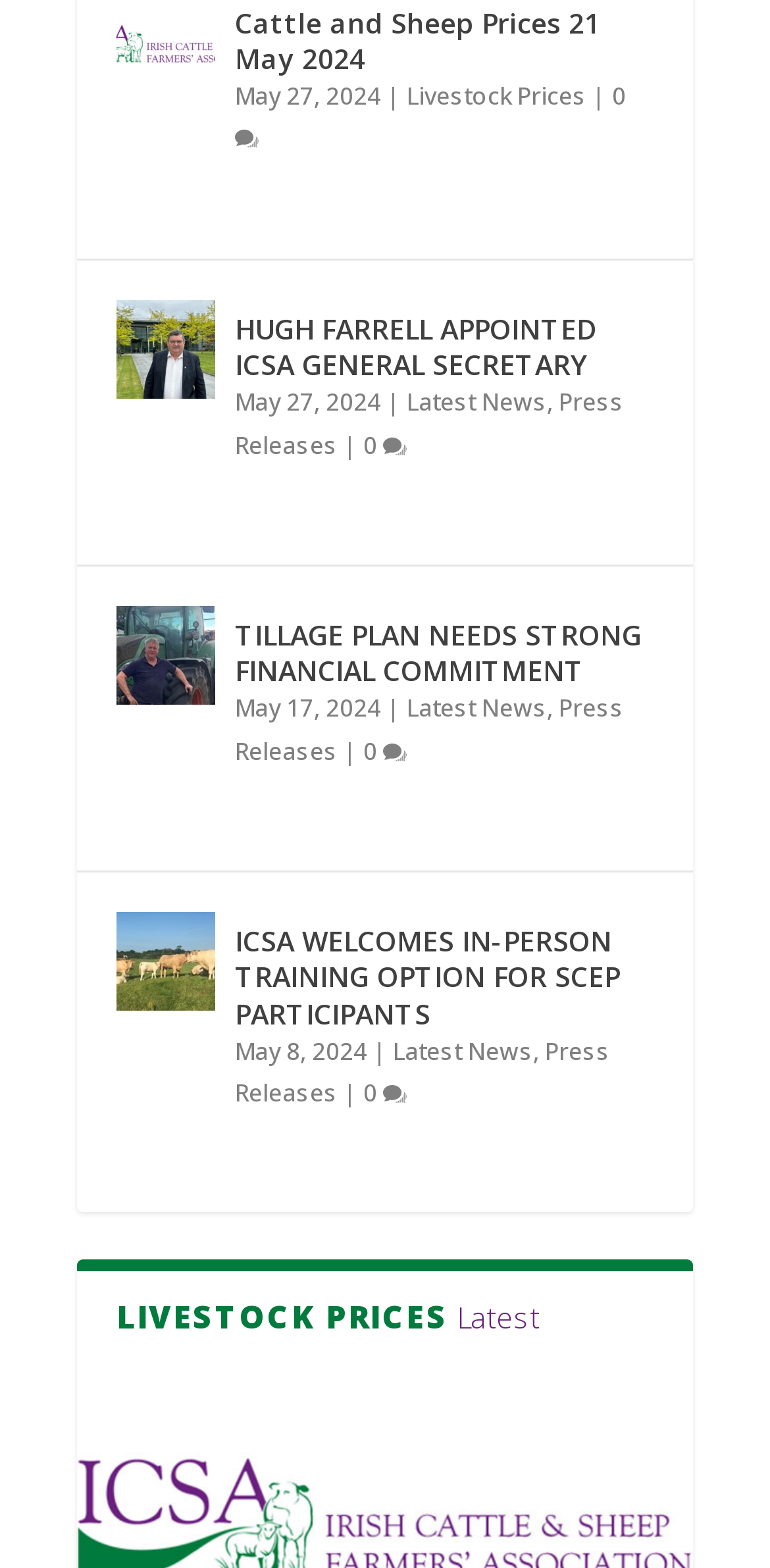What is the category of the third article?
Using the visual information, reply with a single word or short phrase.

Press Releases